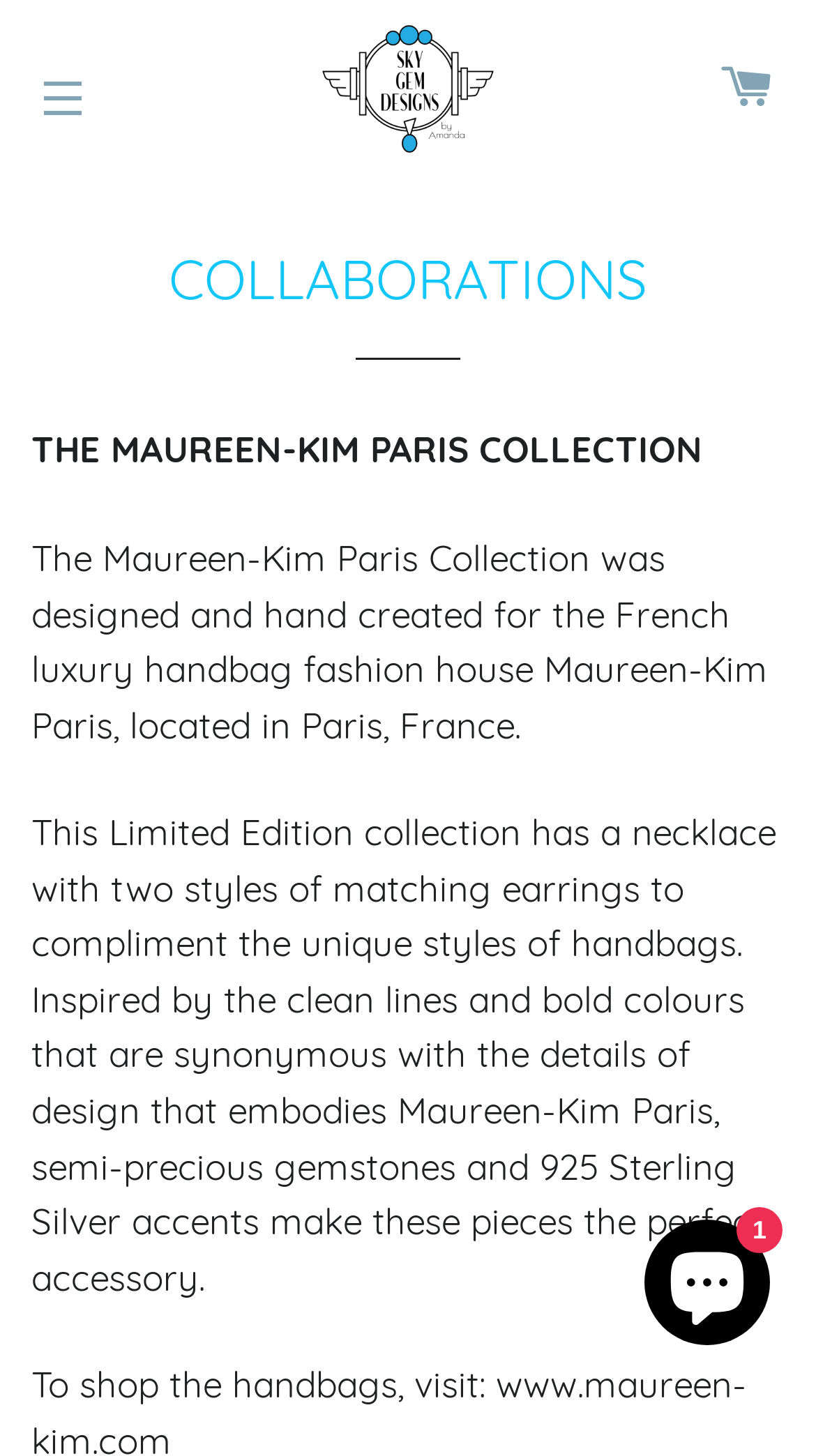What is the name of the website?
Please answer the question with a detailed response using the information from the screenshot.

I found the answer by looking at the link element with the text 'Sky Gem Designs', which is likely the name of the website.